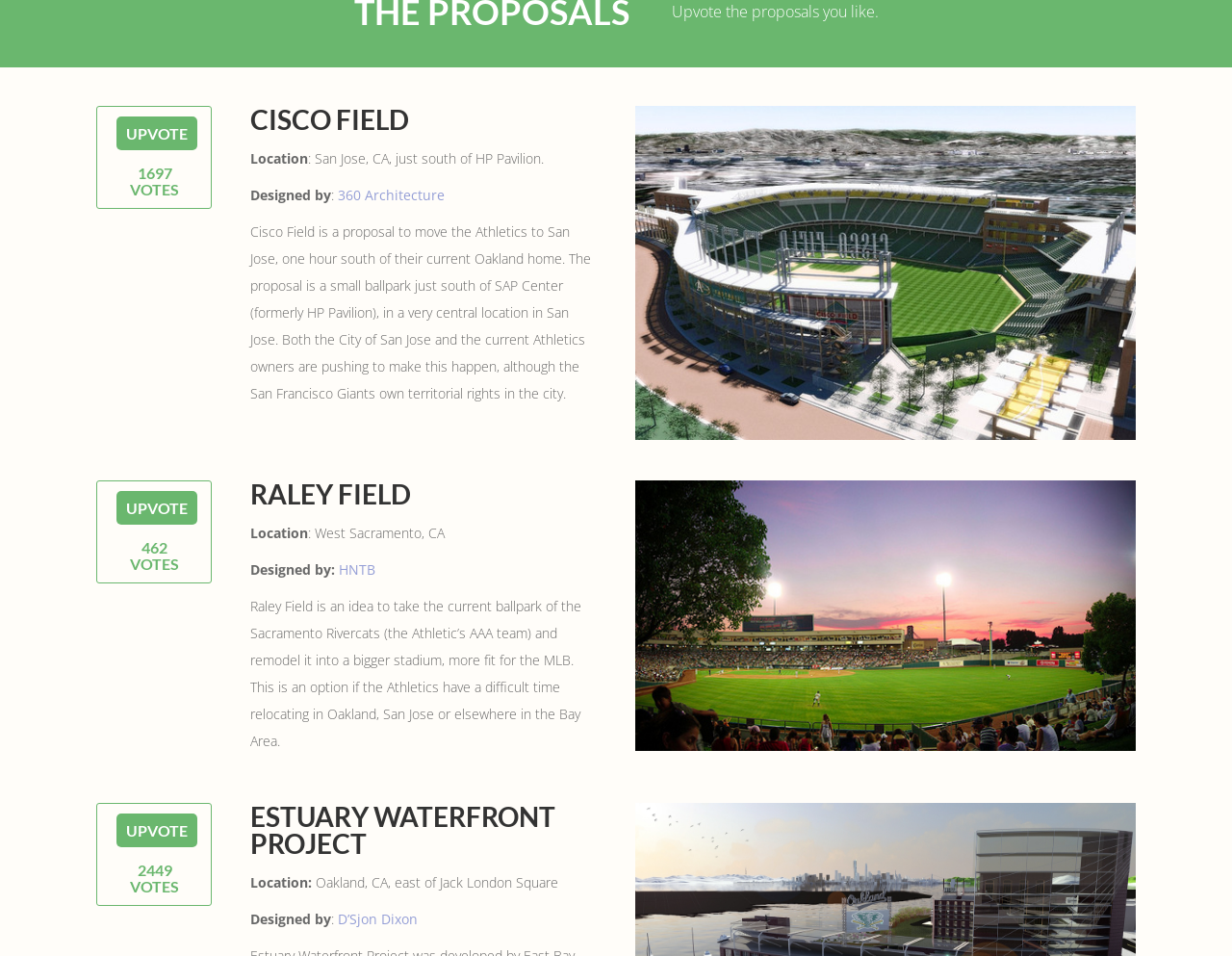Find and provide the bounding box coordinates for the UI element described with: "UPVOTE".

[0.094, 0.851, 0.16, 0.886]